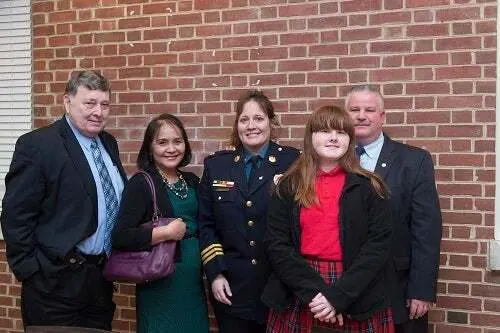How many men are in the group?
Look at the image and respond with a one-word or short phrase answer.

Two